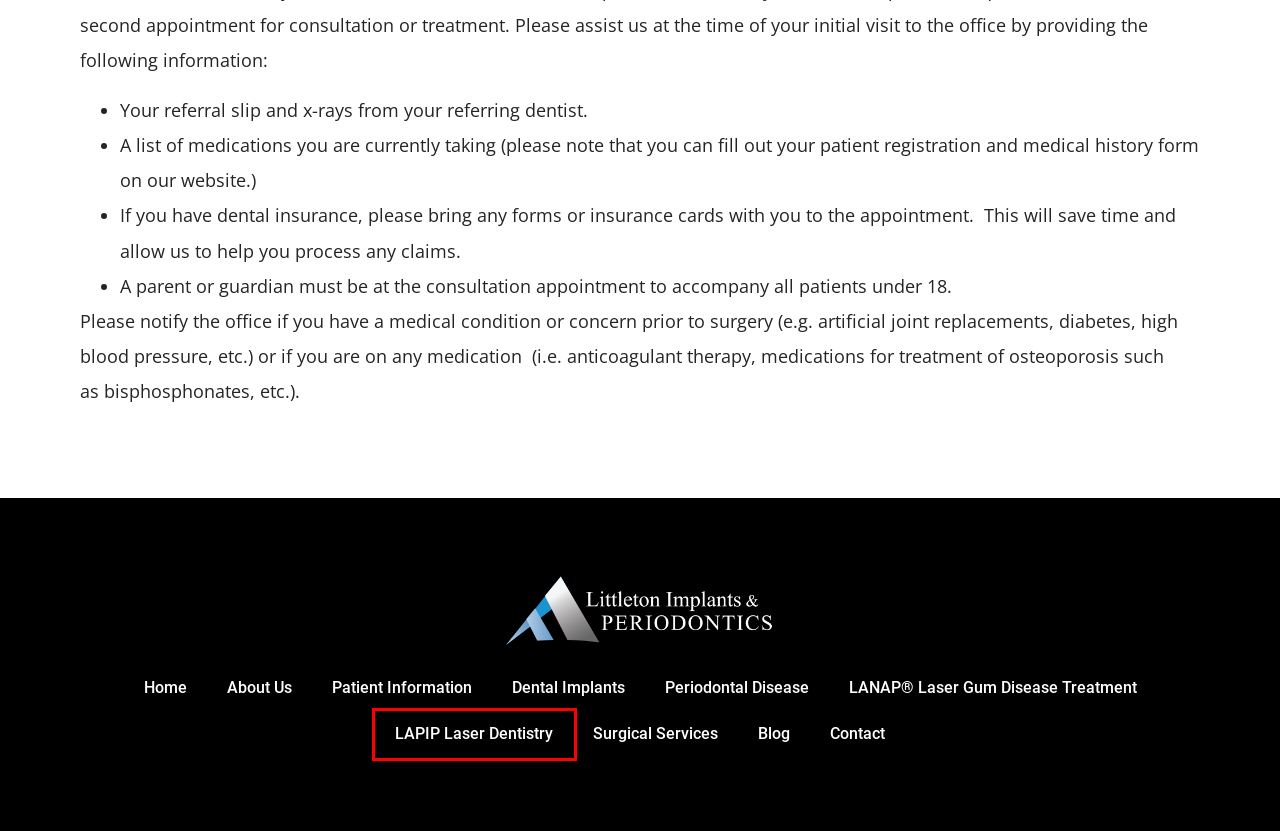After examining the screenshot of a webpage with a red bounding box, choose the most accurate webpage description that corresponds to the new page after clicking the element inside the red box. Here are the candidates:
A. LANAP® Laser Gum Disease Treatment - Littleton Implant and Periodontics
B. LAPIP Laser Dentistry - Littleton Implant and Periodontics
C. Blog - Littleton Implant and Periodontics
D. Request a Consultation - Littleton Implant and Periodontics
E. Laser Gum Therapy in Littleton, CO | Best Periodontist | Dental Implants
F. Contact - Littleton Implant and Periodontics
G. Technology - Littleton Implant and Periodontics
H. About Littleton Implants & Periodontics

B